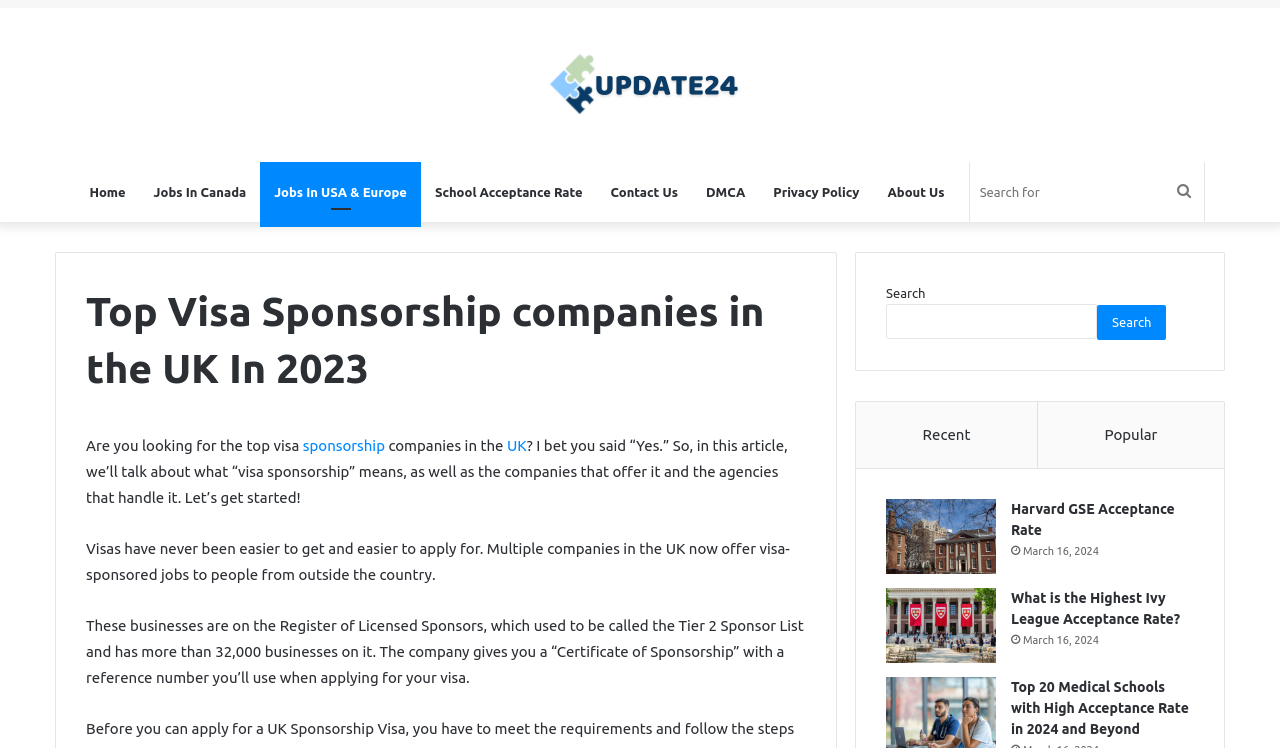Find the bounding box coordinates of the clickable region needed to perform the following instruction: "Go to Home page". The coordinates should be provided as four float numbers between 0 and 1, i.e., [left, top, right, bottom].

[0.059, 0.217, 0.109, 0.297]